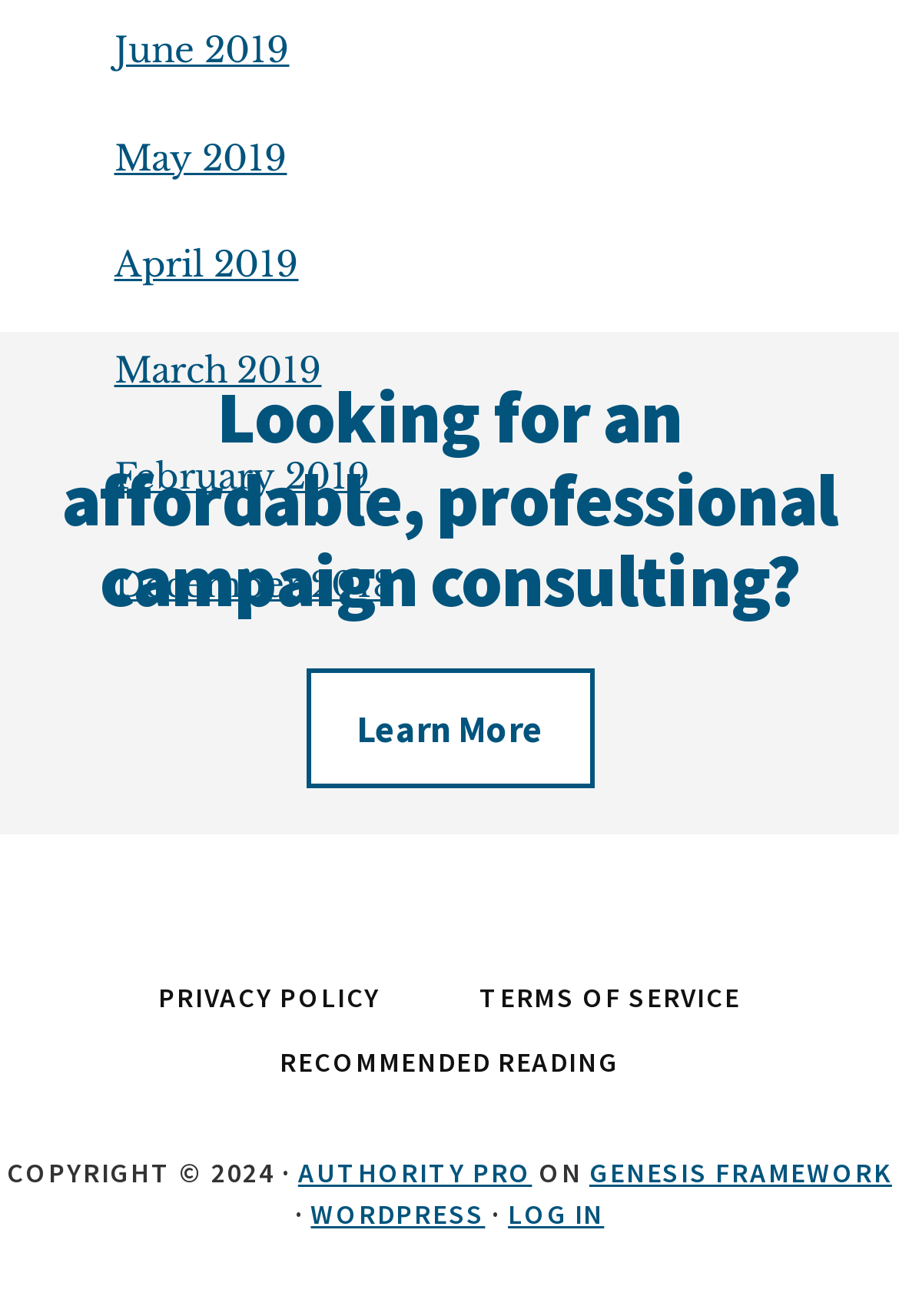Please specify the bounding box coordinates of the element that should be clicked to execute the given instruction: 'Read the privacy policy'. Ensure the coordinates are four float numbers between 0 and 1, expressed as [left, top, right, bottom].

[0.125, 0.739, 0.475, 0.776]